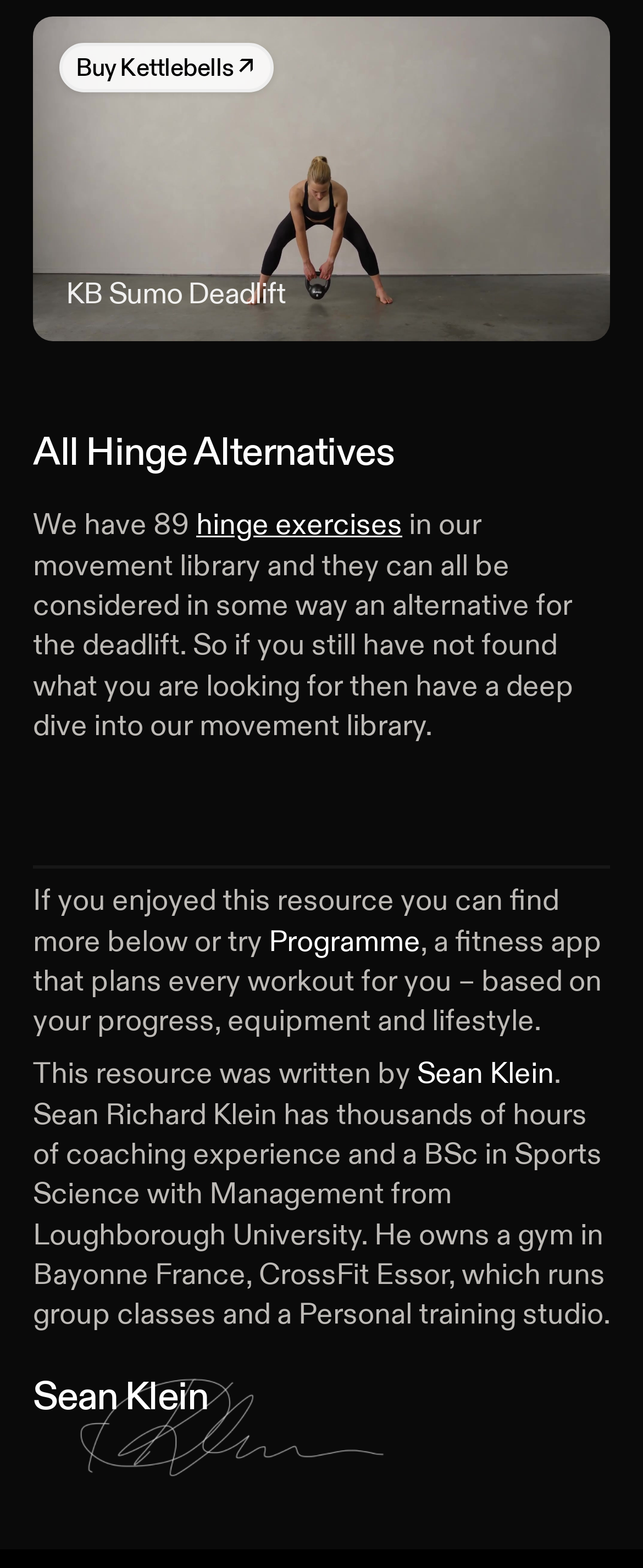Carefully examine the image and provide an in-depth answer to the question: What is the name of the exercise described?

I found the answer by looking at the heading element 'KB Sumo Deadlift' which is located at [0.092, 0.176, 0.444, 0.2] and has a bounding box that indicates it is a prominent element on the page.